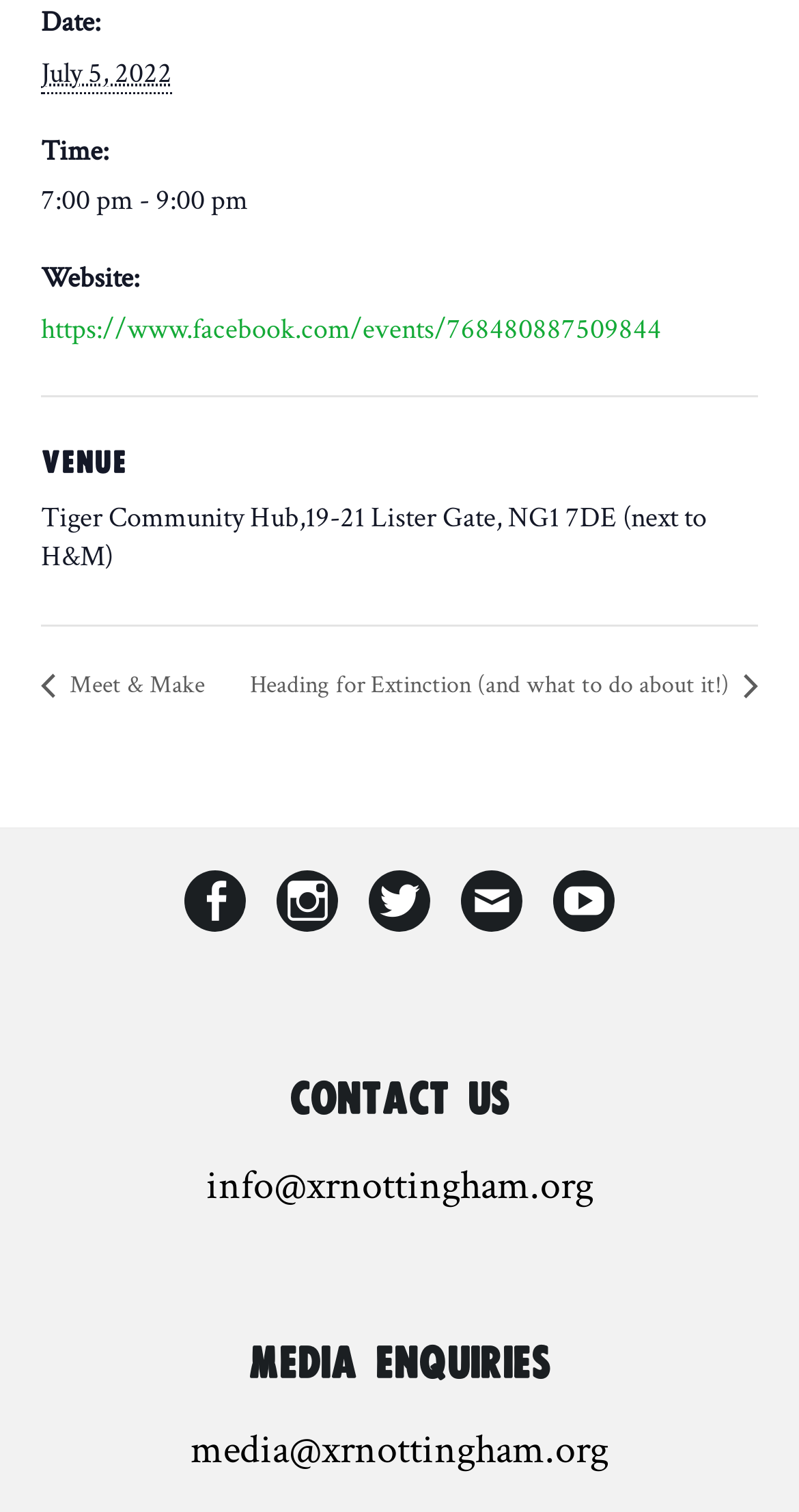How many social media links are there?
Using the information from the image, provide a comprehensive answer to the question.

There are five social media links at the bottom of the webpage, which are Facebook, Instagram, Twitter, letter, and YouTube.